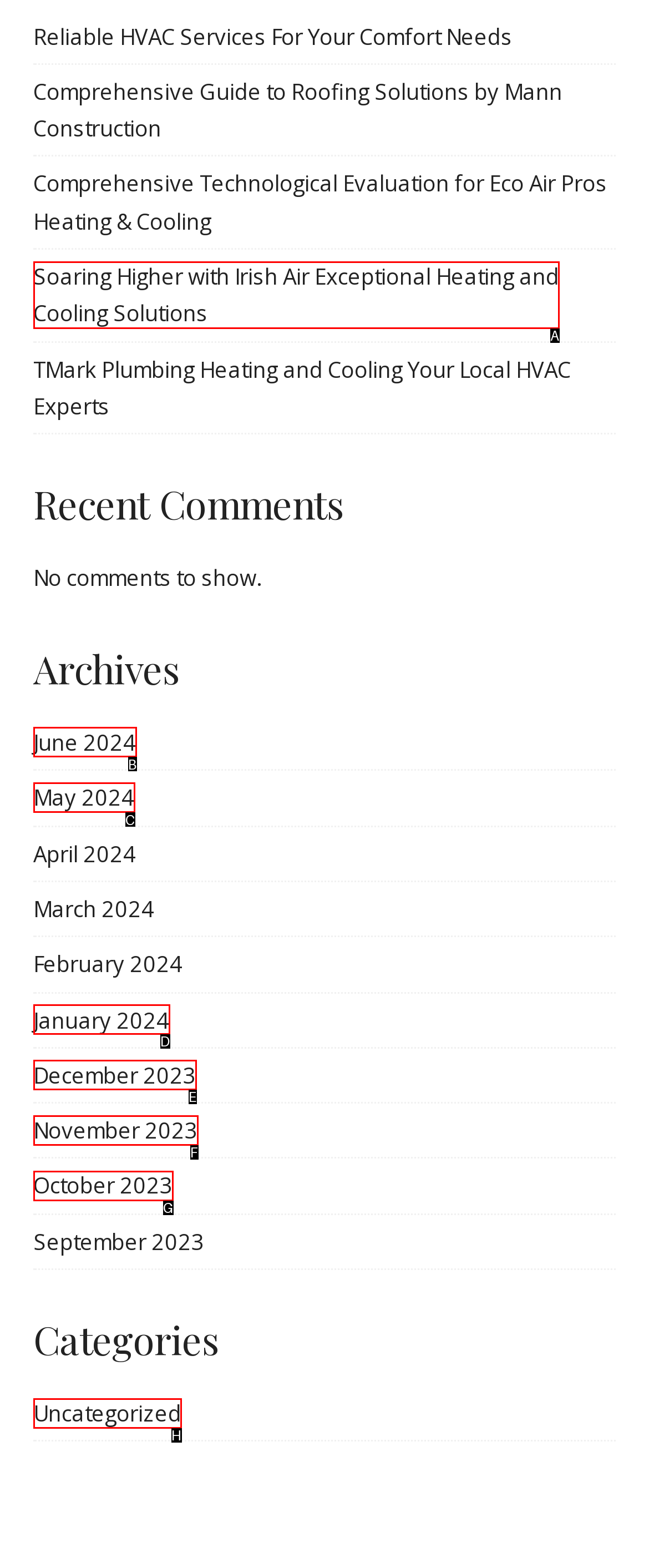Based on the given description: Uncategorized, determine which HTML element is the best match. Respond with the letter of the chosen option.

H